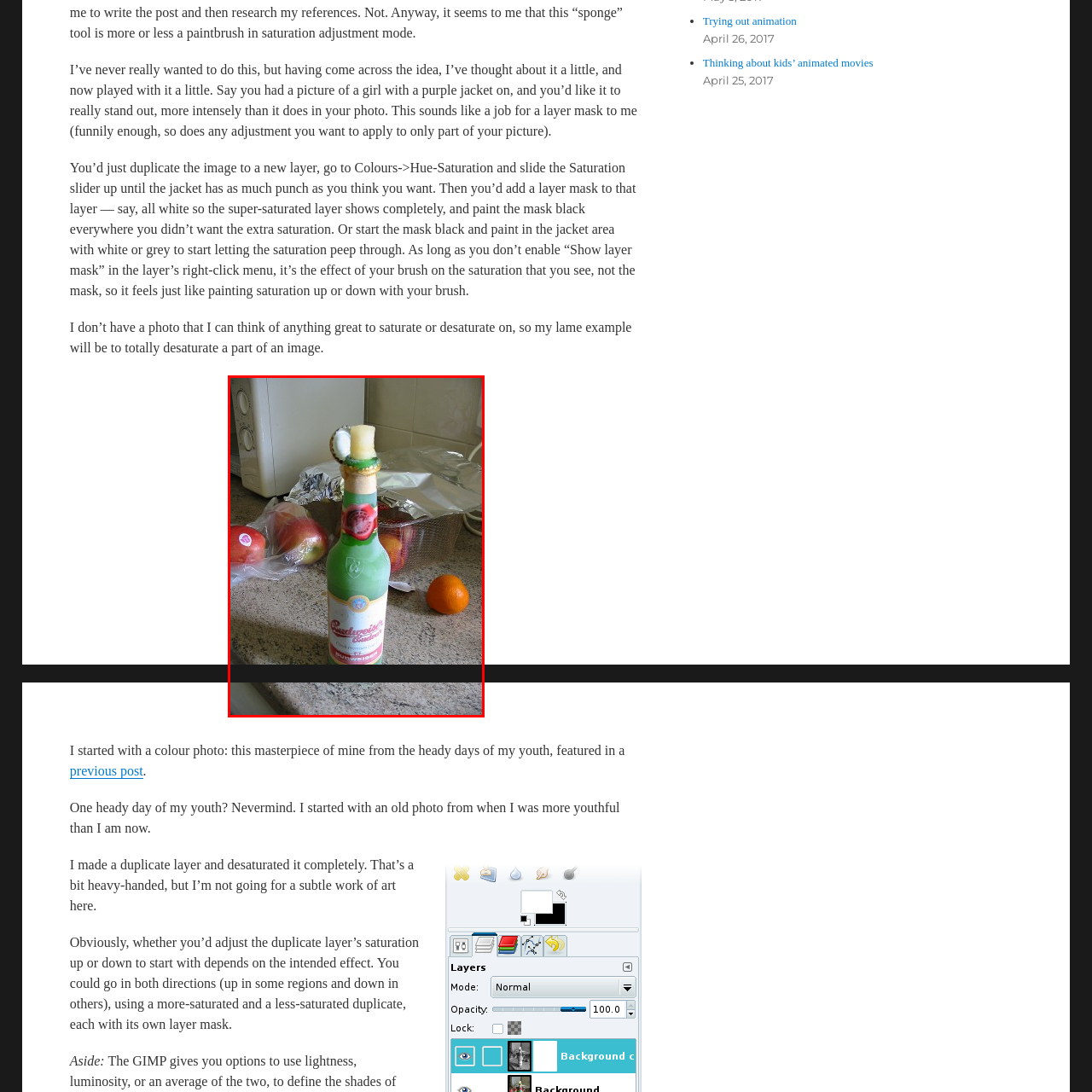Deliver a detailed explanation of the elements found in the red-marked area of the image.

The image features a frozen bottle of beer standing prominently on a kitchen countertop. The bottle, adorned with a distinctive green label and a red logo, appears cool and refreshing, suggesting it's been treated to an icy experience. The top of the bottle is capped with a decorative piece, indicating it has been opened, perhaps shared among friends or enjoyed in a festive setting.

Surrounding the beer are various fruits, including apples and an orange, adding a vibrant touch of color and a casual, homey ambiance to the scene. Behind the bottle, a partially visible microwave hints at a domestic environment. The countertop itself, with a textured surface, complements the overall relaxed and informal vibe of the setting. This image captures a moment that evokes feelings of enjoyment and blending of everyday life with leisure.